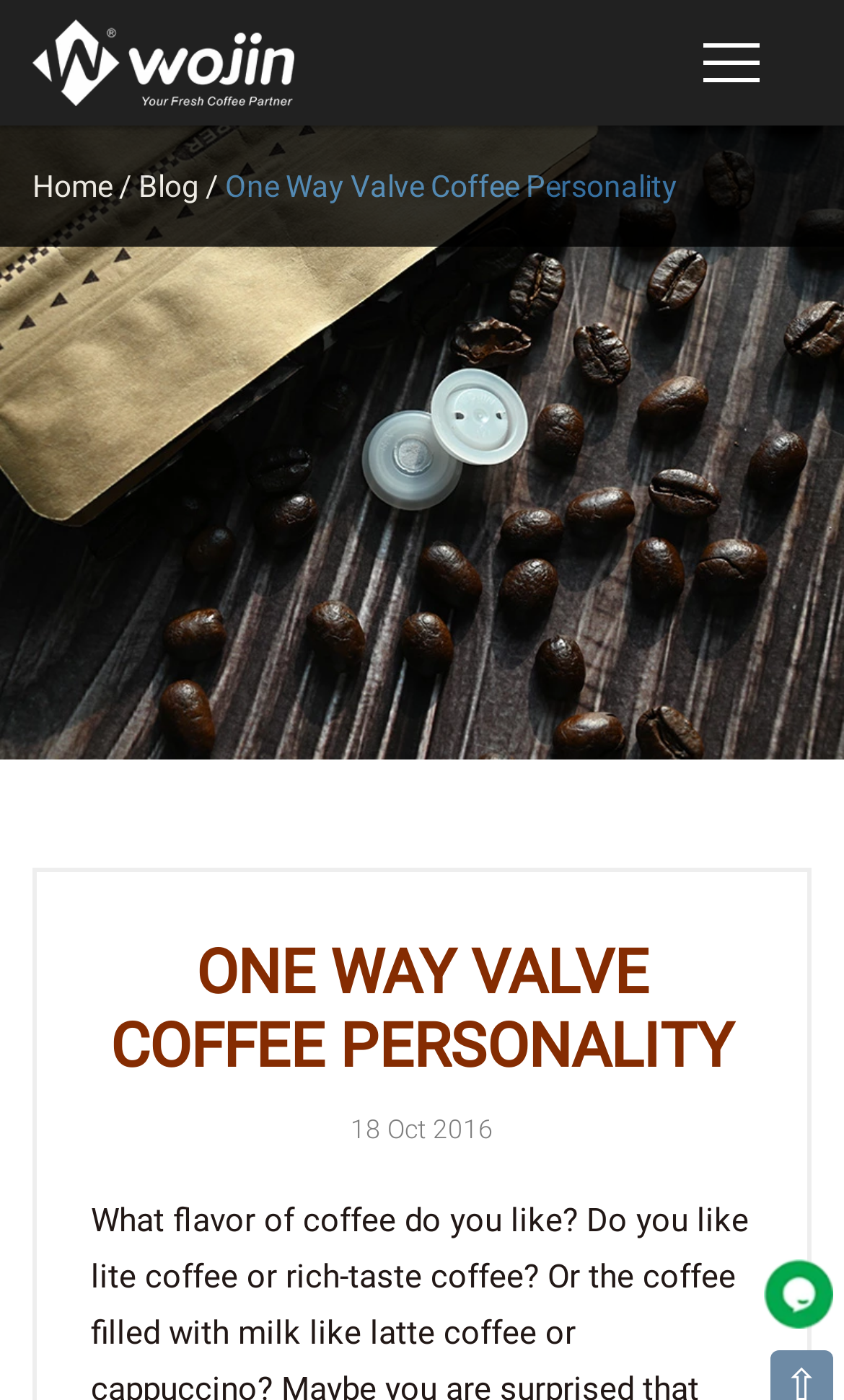Please examine the image and provide a detailed answer to the question: What is the purpose of the image at the top of the webpage?

I inferred the purpose of the image by looking at its bounding box coordinates, which indicate that it is at the top of the webpage. The image is likely related to the heading 'ONE WAY VALVE COFFEE PERSONALITY', which suggests that the image is meant to illustrate the concept of coffee personality.